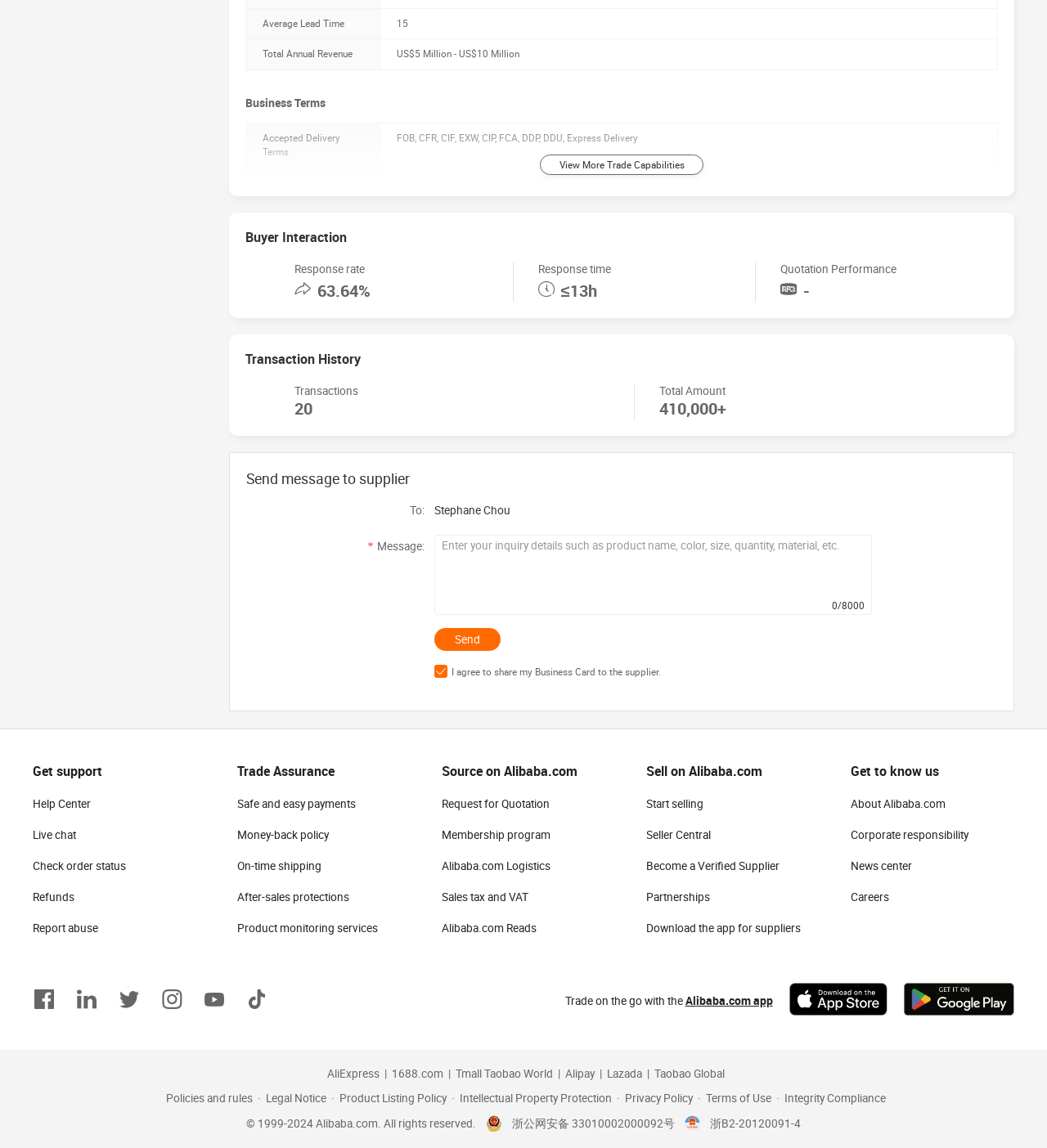Analyze the image and deliver a detailed answer to the question: What is the total amount of transactions?

The answer can be found in the section under the 'Transaction History' heading, where it is listed as 'Total Amount' with a value of '410,000+'.